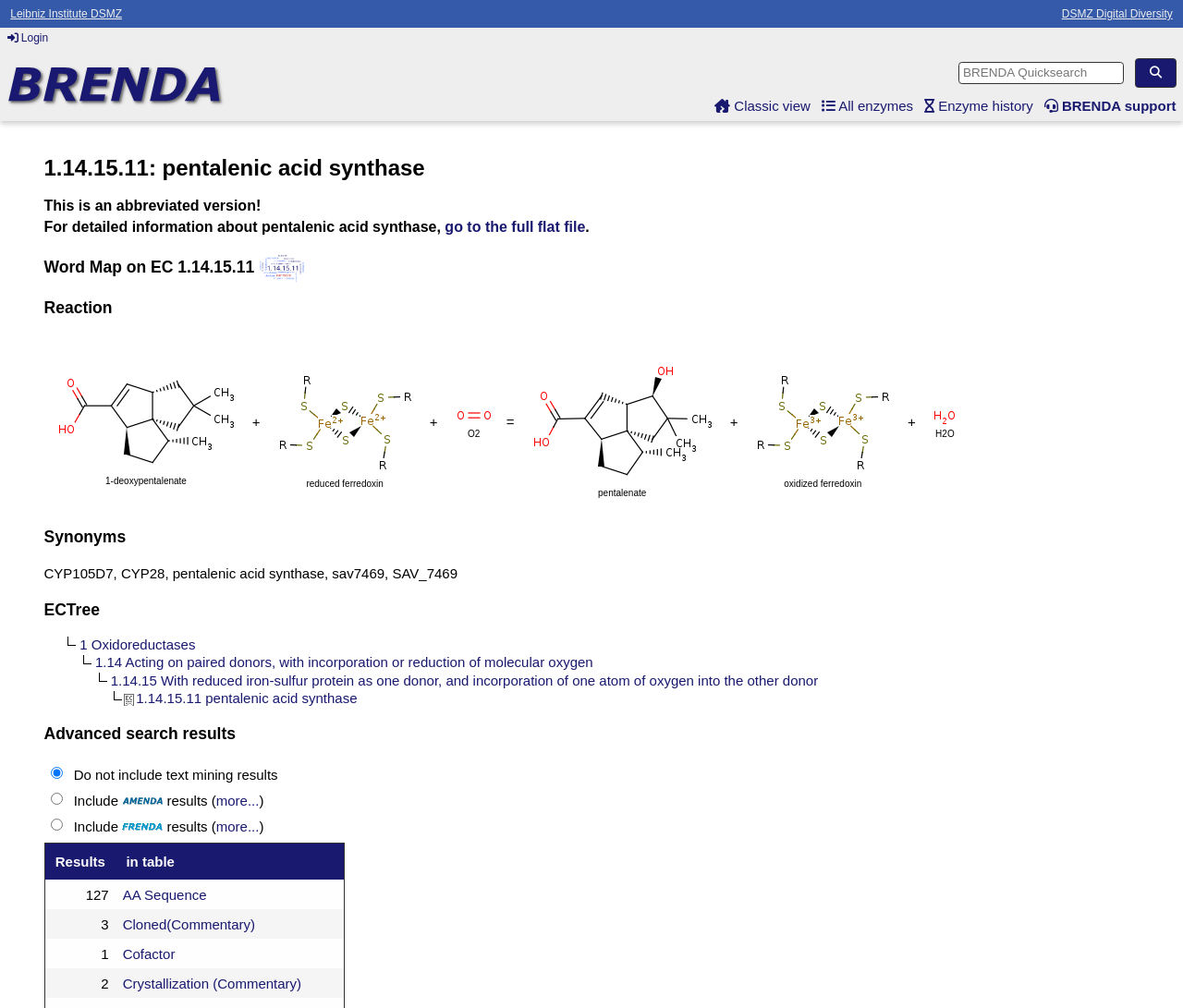Please find the bounding box coordinates of the element's region to be clicked to carry out this instruction: "Login to the system".

[0.006, 0.031, 0.041, 0.044]